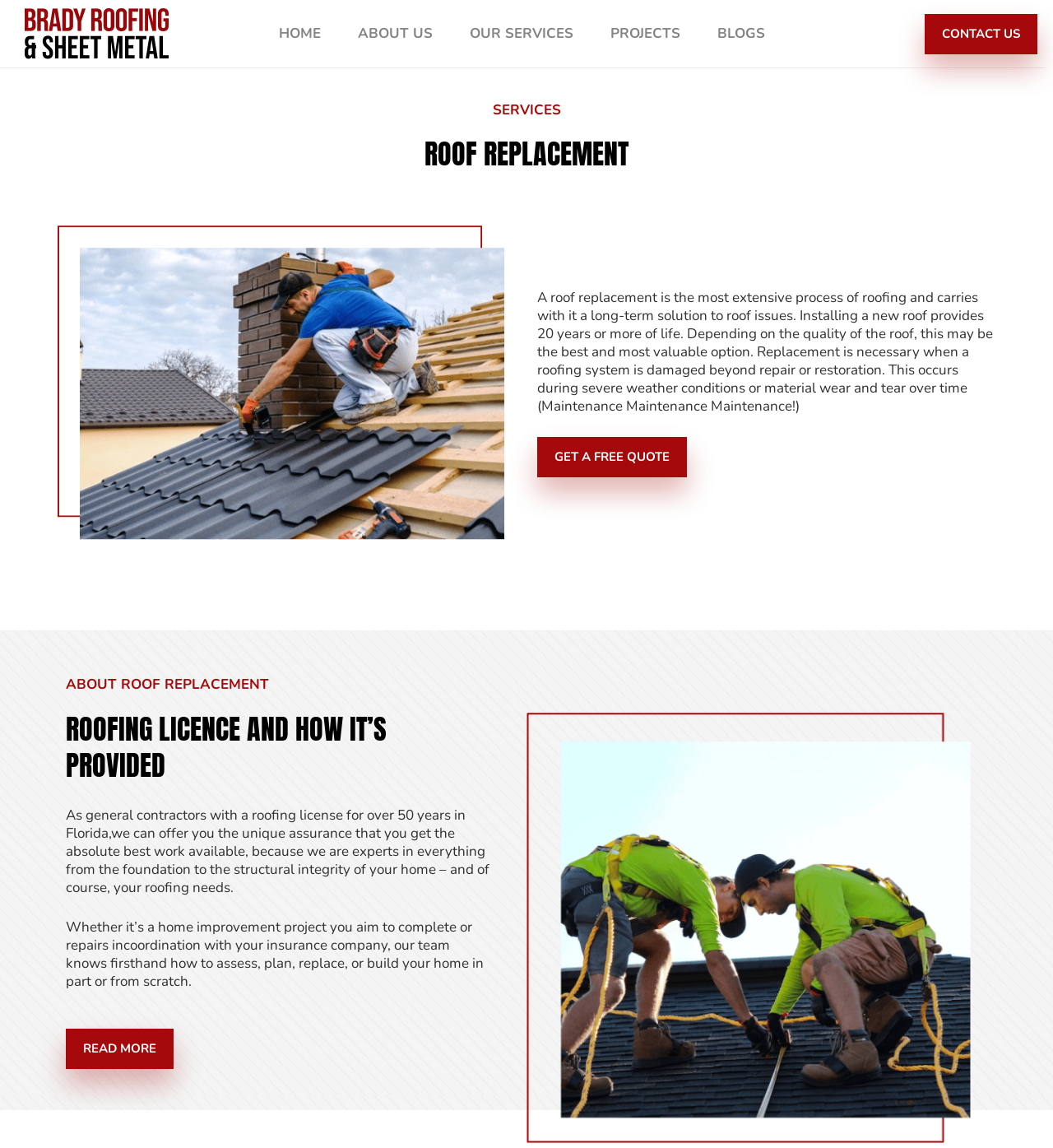Using the given element description, provide the bounding box coordinates (top-left x, top-left y, bottom-right x, bottom-right y) for the corresponding UI element in the screenshot: Blogs

[0.666, 0.012, 0.742, 0.047]